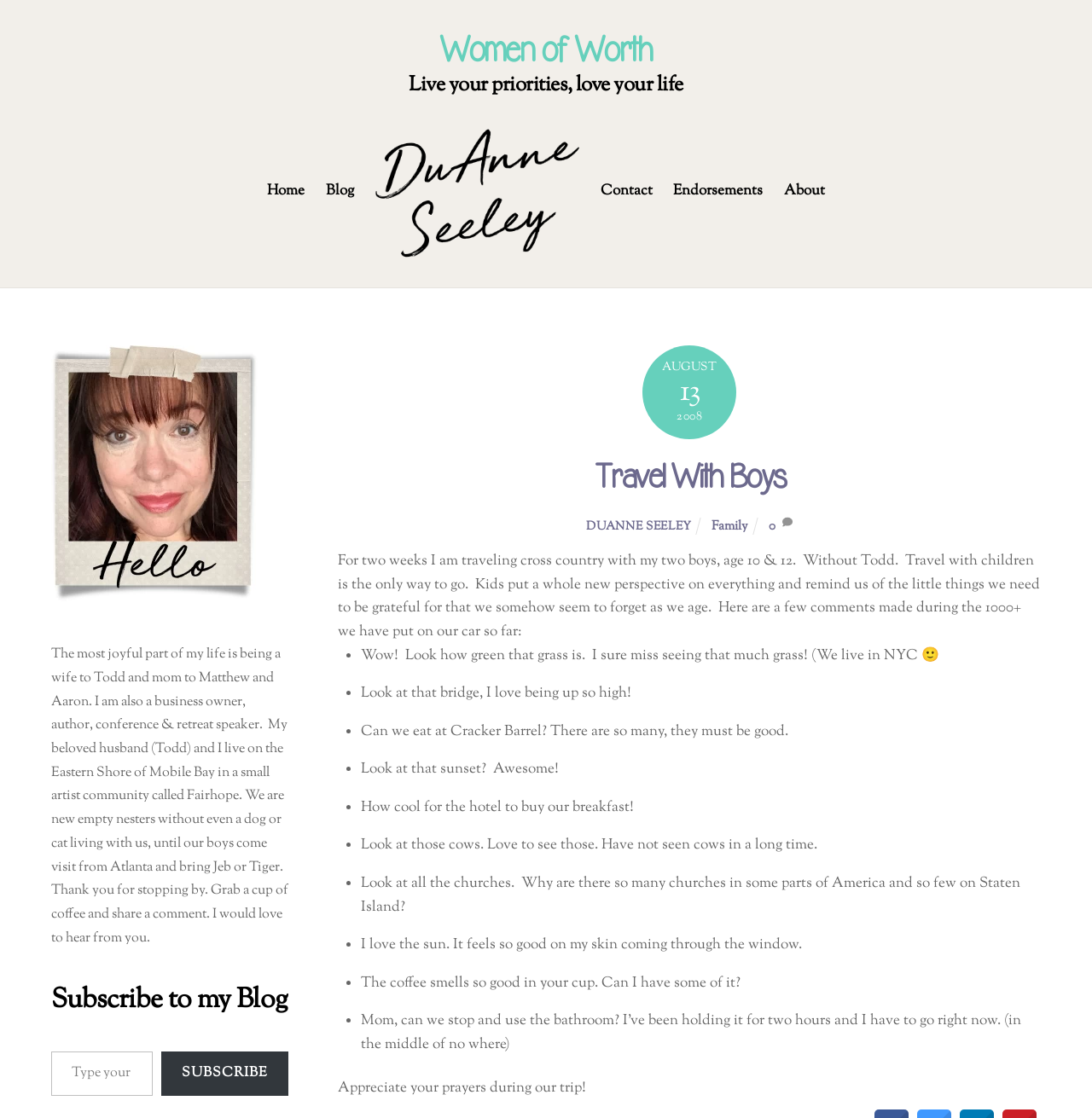Respond to the question with just a single word or phrase: 
What is the purpose of the 'Subscribe to my Blog' section?

To receive blog updates